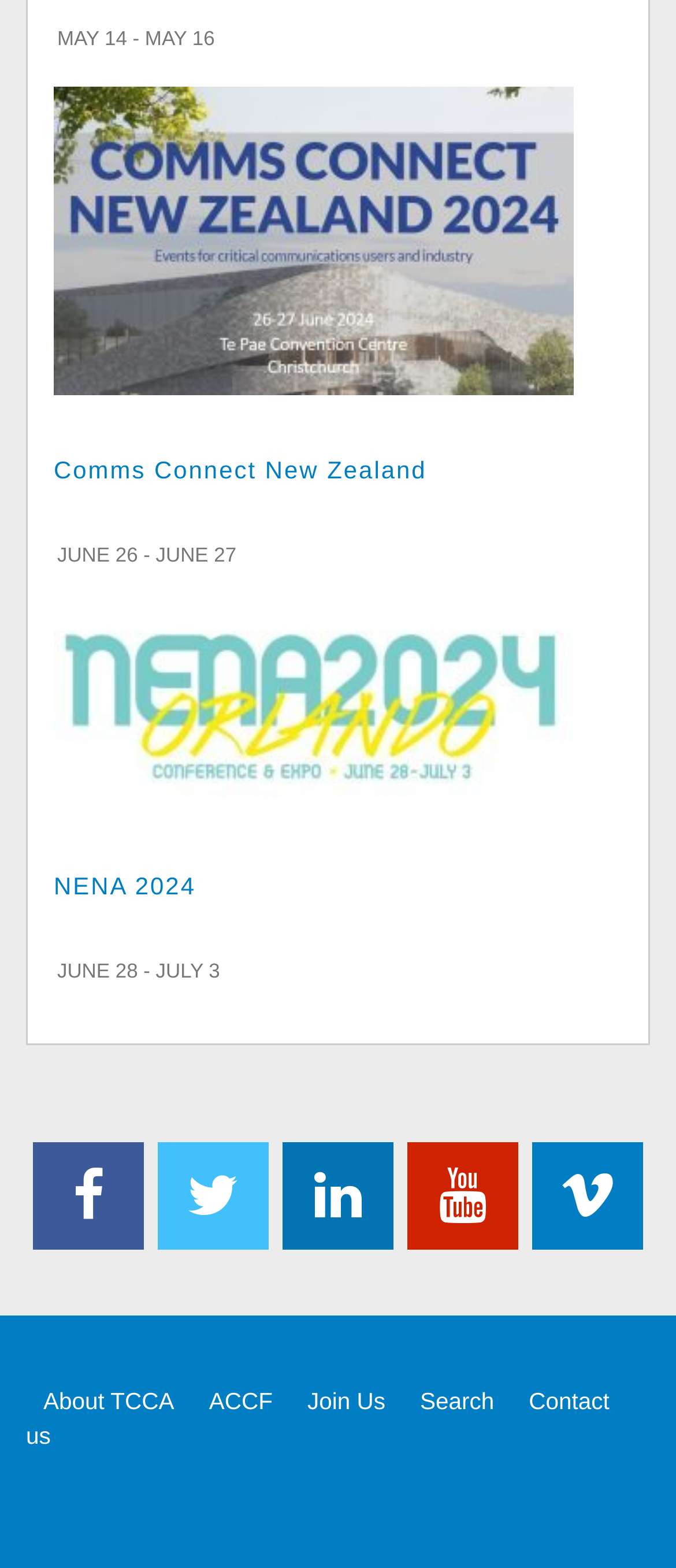Locate the bounding box coordinates of the element that should be clicked to fulfill the instruction: "Search the website".

[0.596, 0.88, 0.757, 0.907]